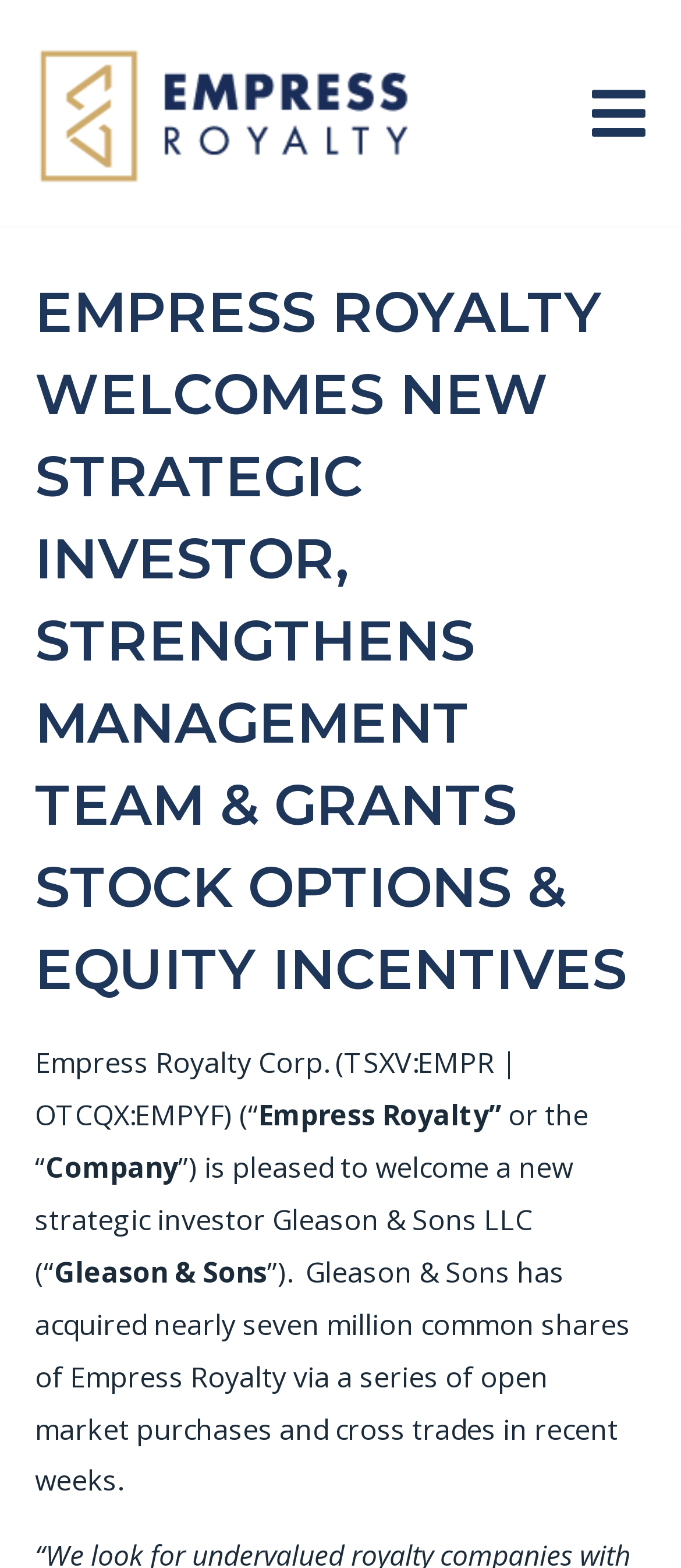Provide a one-word or short-phrase answer to the question:
What is the ticker symbol of the company?

EMPR